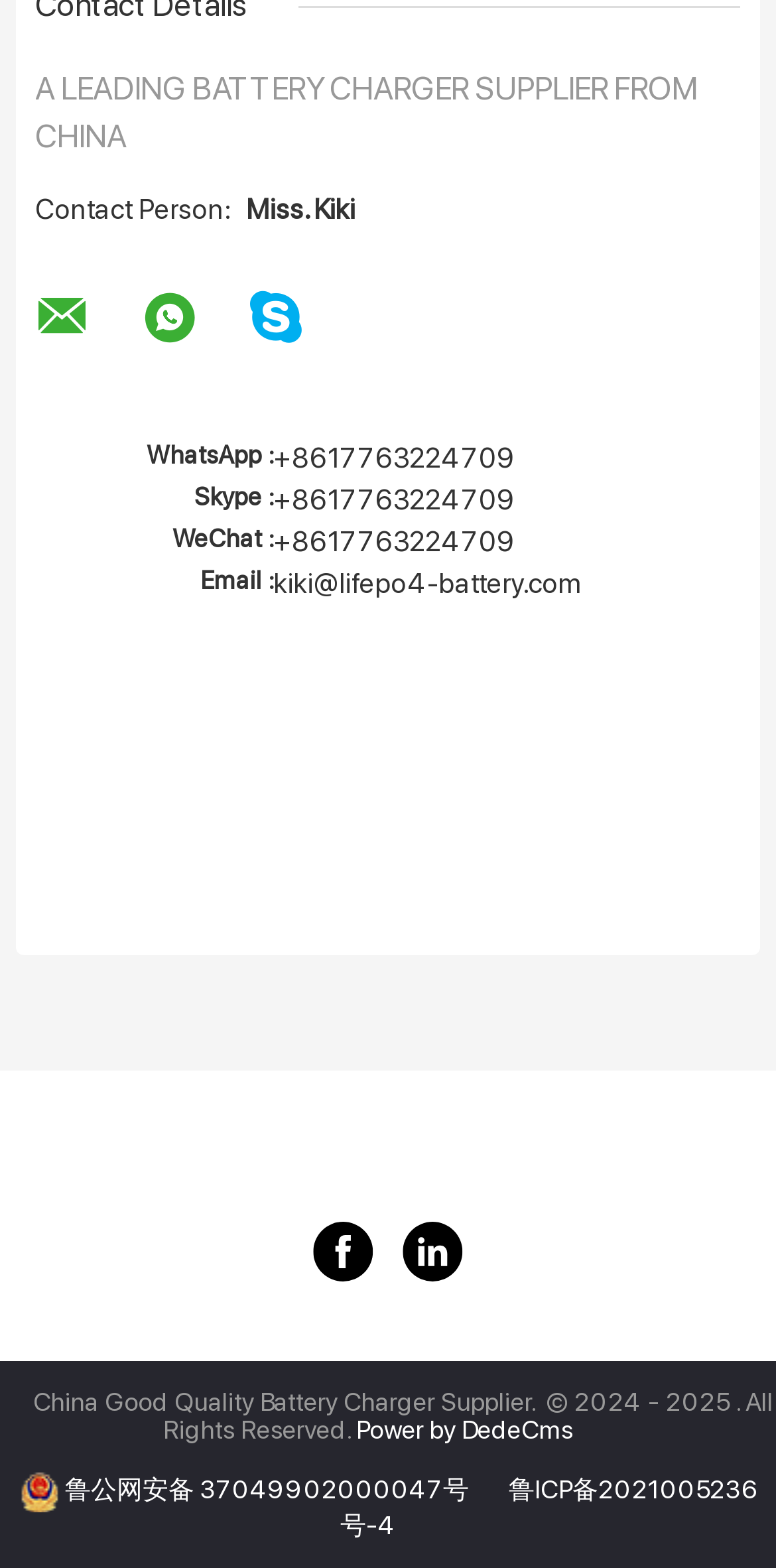Given the description of the UI element: "title="whatapp"", predict the bounding box coordinates in the form of [left, top, right, bottom], with each value being a float between 0 and 1.

[0.187, 0.18, 0.251, 0.227]